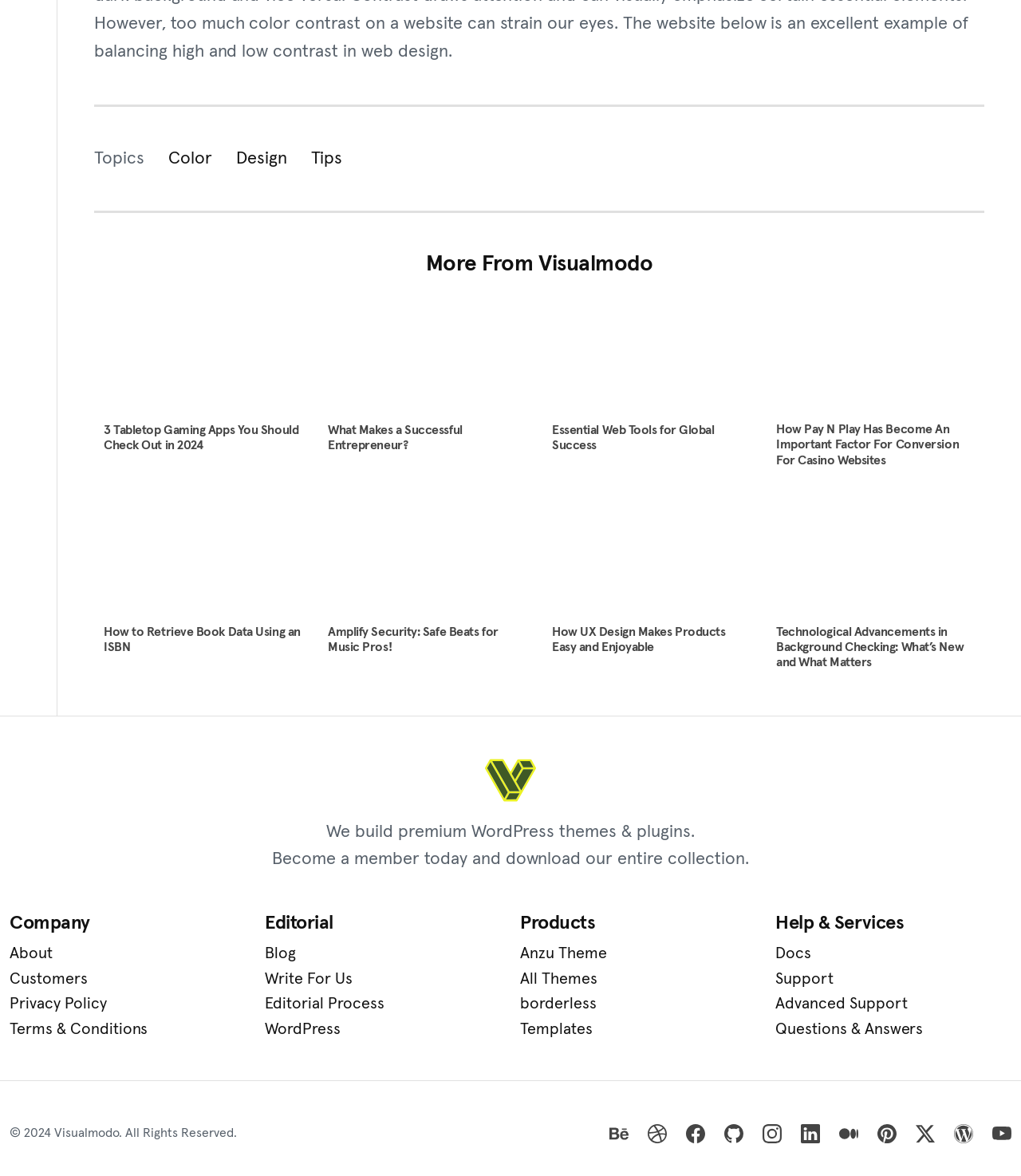Can you determine the bounding box coordinates of the area that needs to be clicked to fulfill the following instruction: "Read the article '3 Tabletop Gaming Apps You Should Check Out in 2024'"?

[0.102, 0.253, 0.296, 0.386]